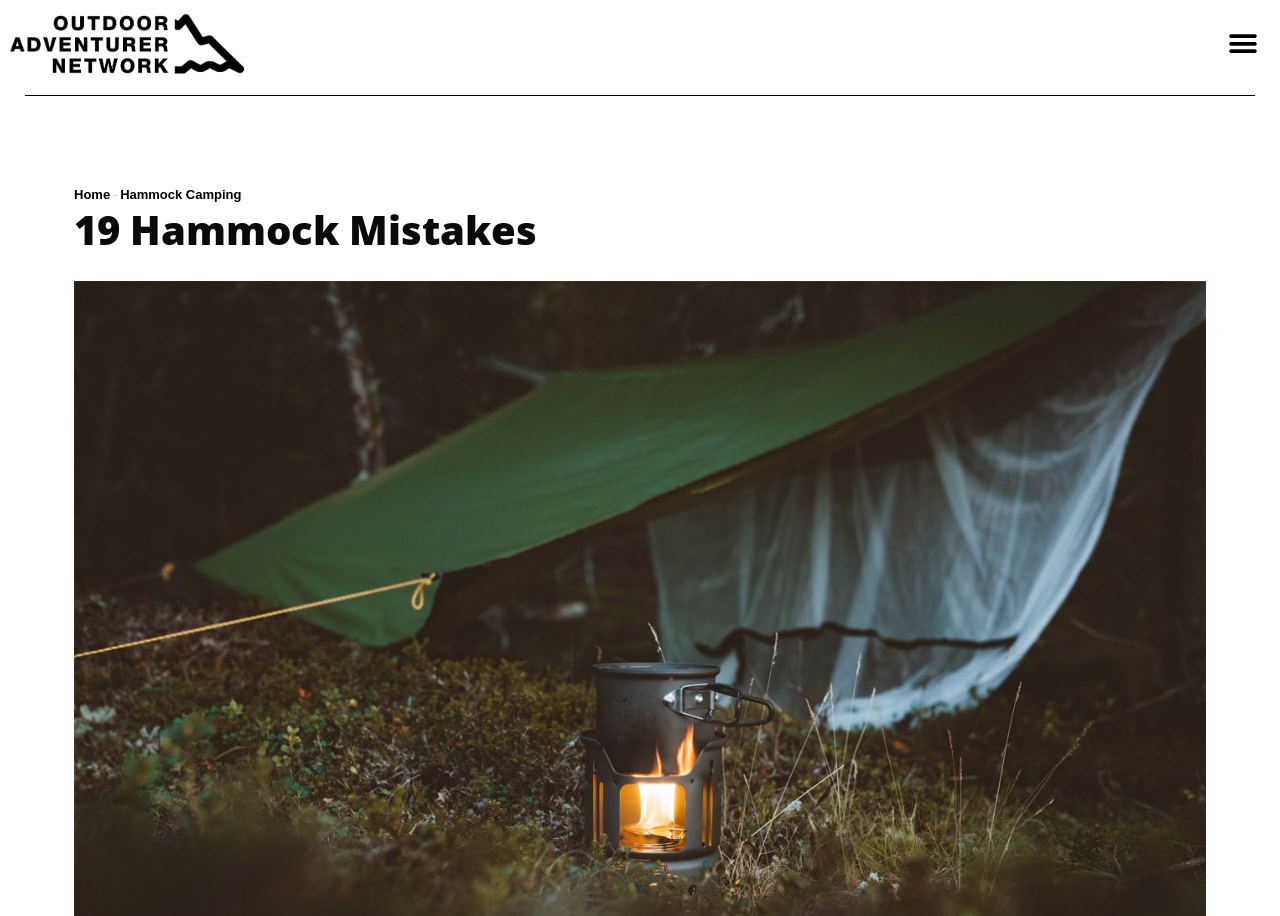Give a concise answer of one word or phrase to the question: 
What is the text of the first menu item?

Home